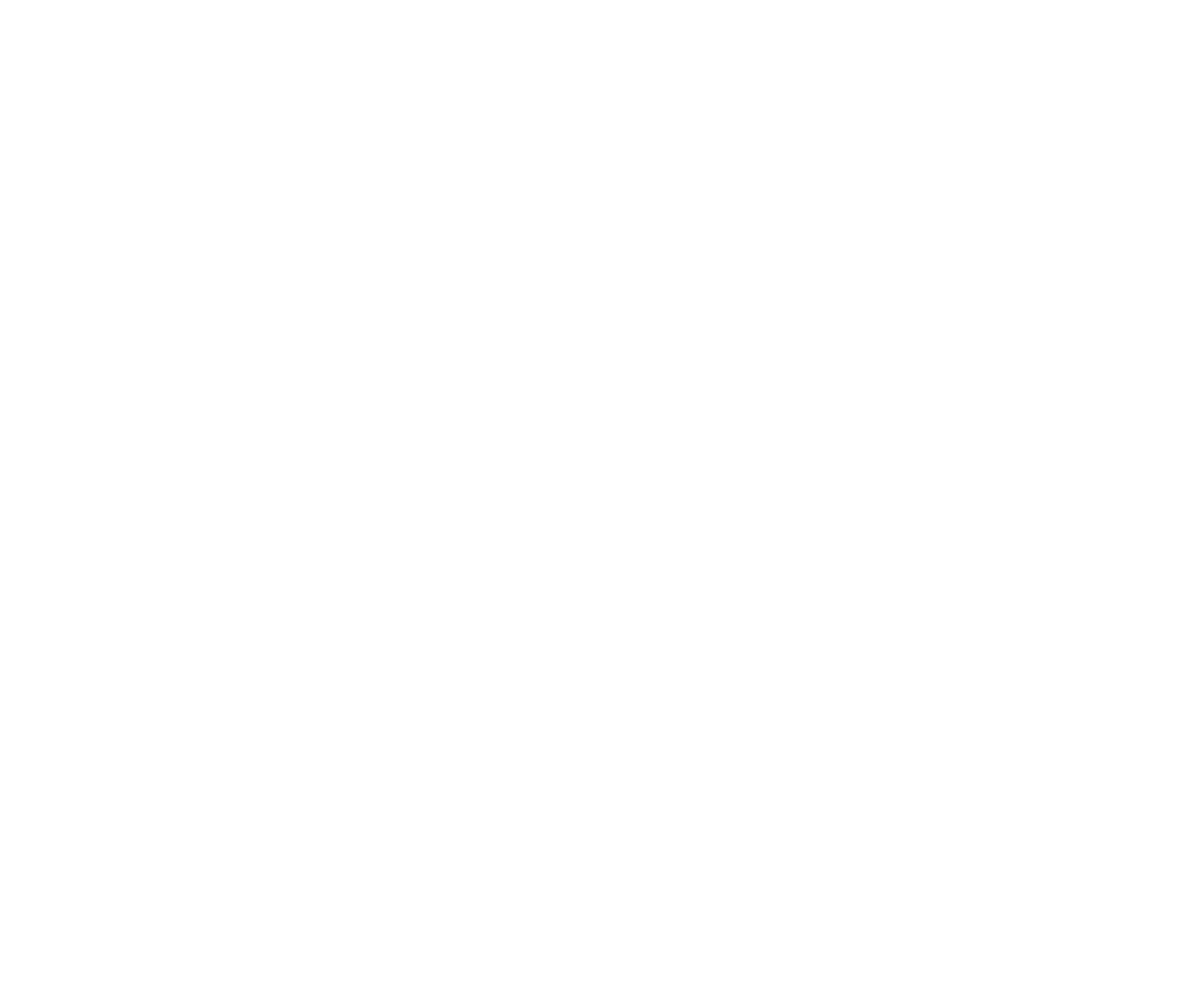Please give a one-word or short phrase response to the following question: 
Where is the company located?

Katsimidi 2, 49100 Corfu